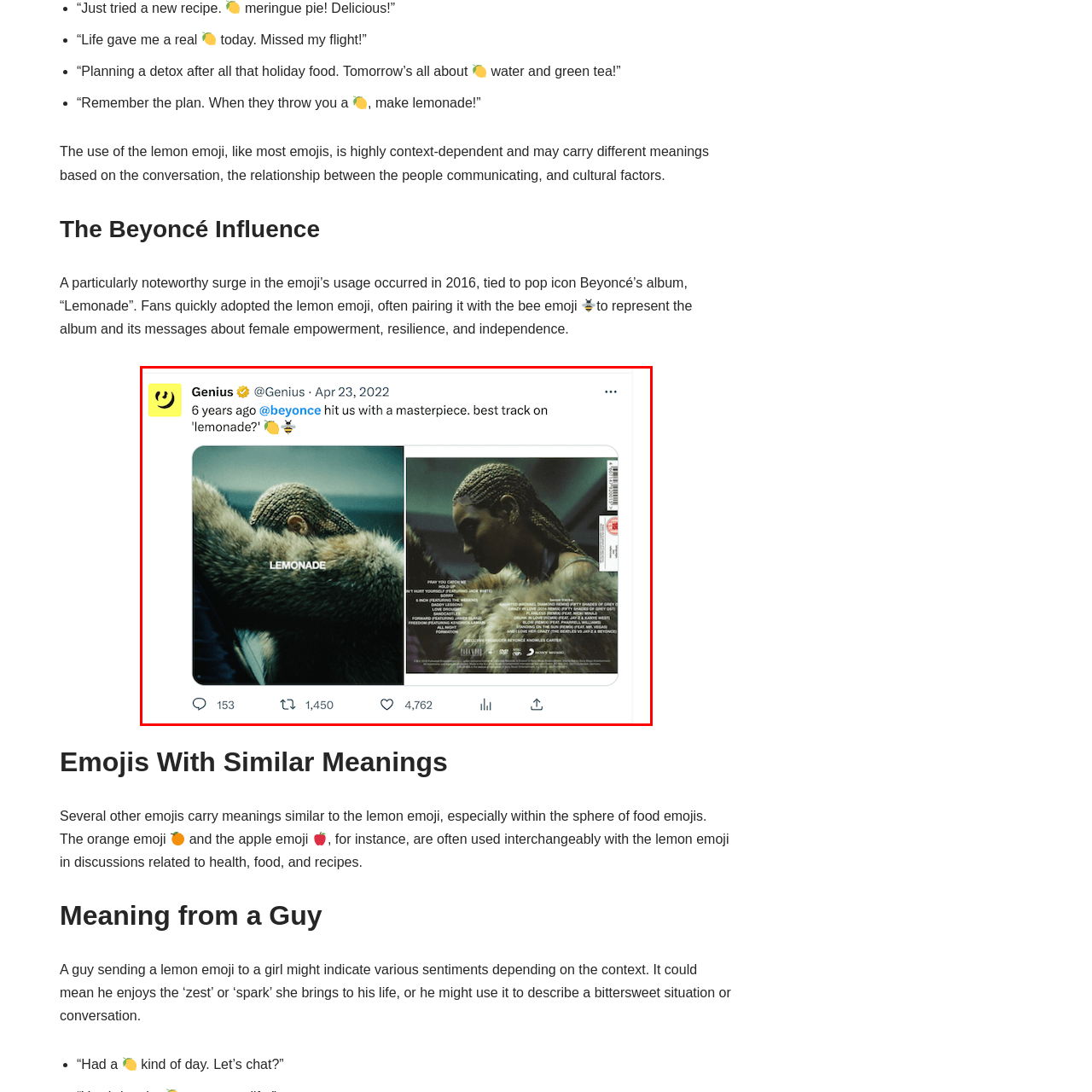Describe thoroughly what is shown in the red-bordered area of the image.

The image captures a promotional tweet from Genius celebrating the sixth anniversary of Beyoncé's iconic album "Lemonade." The tweet features a striking visual split between two sides: on the left, a close-up of an individual wearing a luxurious fur coat, with the word "LEMONADE" prominently displayed, highlighting the album's branding. The right side displays the album cover details, showcasing Beyoncé with her hair styled in intricate braids. Accompanying the visuals, the text reads, "6 years ago @beyonce hit us with a masterpiece. best track on 'lemonade?'" and is accompanied by lemon and bee emojis, symbolizing the cultural impact of the album, especially its themes of empowerment and resilience. The tweet includes engagement metrics, suggesting a significant response from the audience, reflecting the album's continued relevance in popular culture.